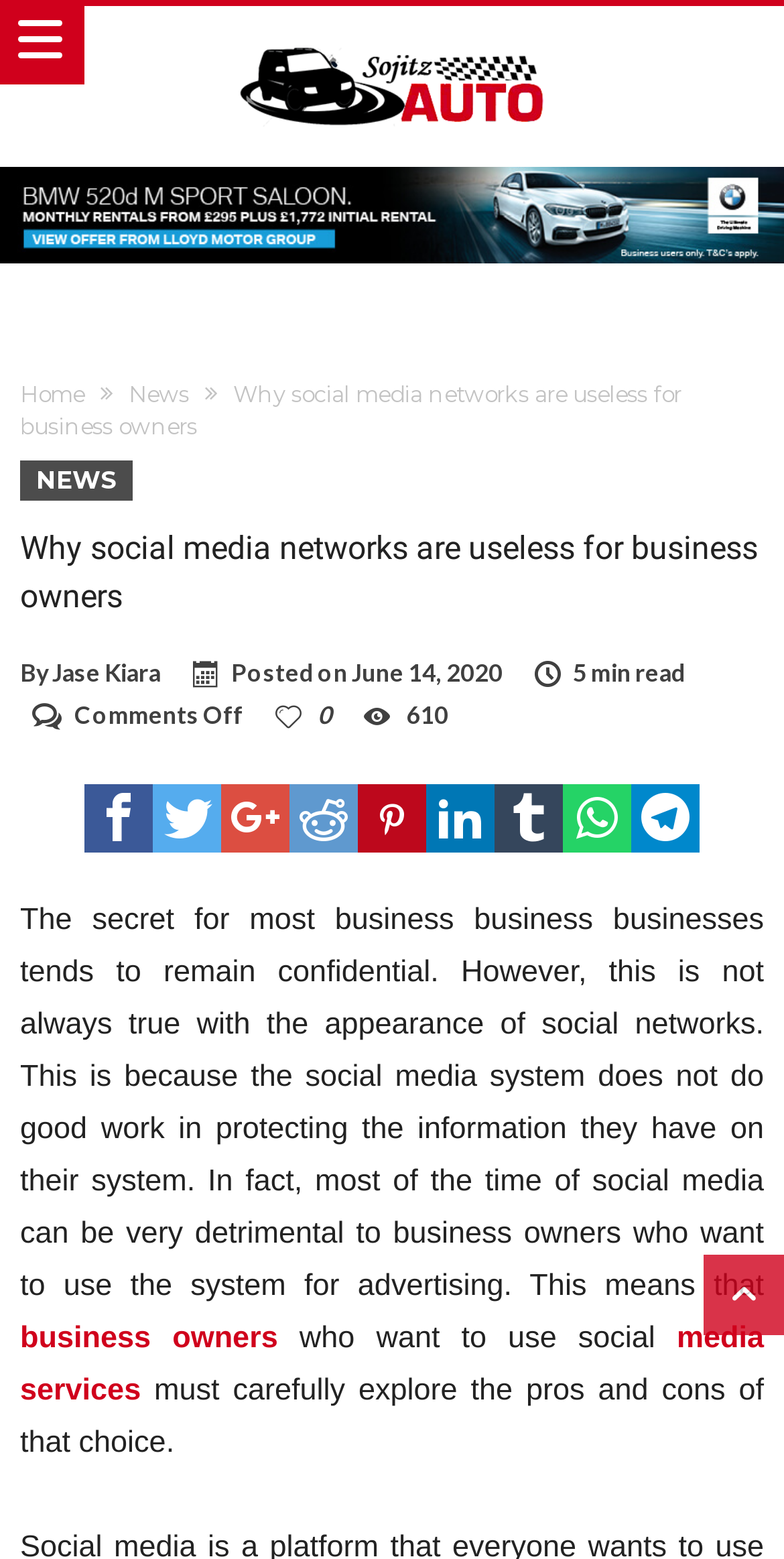Can you show the bounding box coordinates of the region to click on to complete the task described in the instruction: "Click on the 'Home' link"?

[0.026, 0.244, 0.108, 0.262]